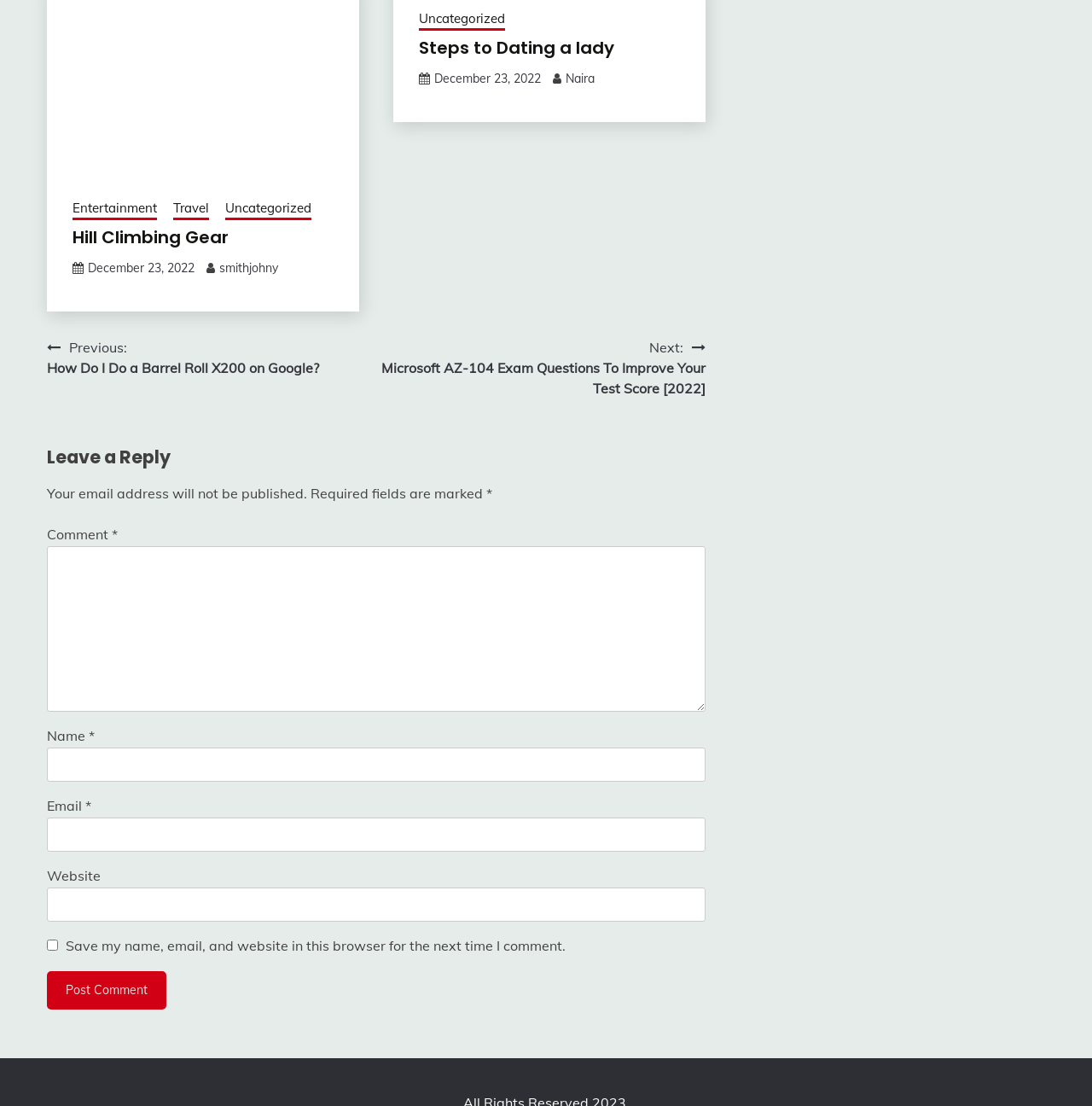What is the category of the post 'Hill Climbing Gear'?
Please give a well-detailed answer to the question.

I found the link 'Hill Climbing Gear' with a heading 'Hill Climbing Gear' and a category link 'Uncategorized' nearby, so I concluded that the category of the post 'Hill Climbing Gear' is 'Uncategorized'.